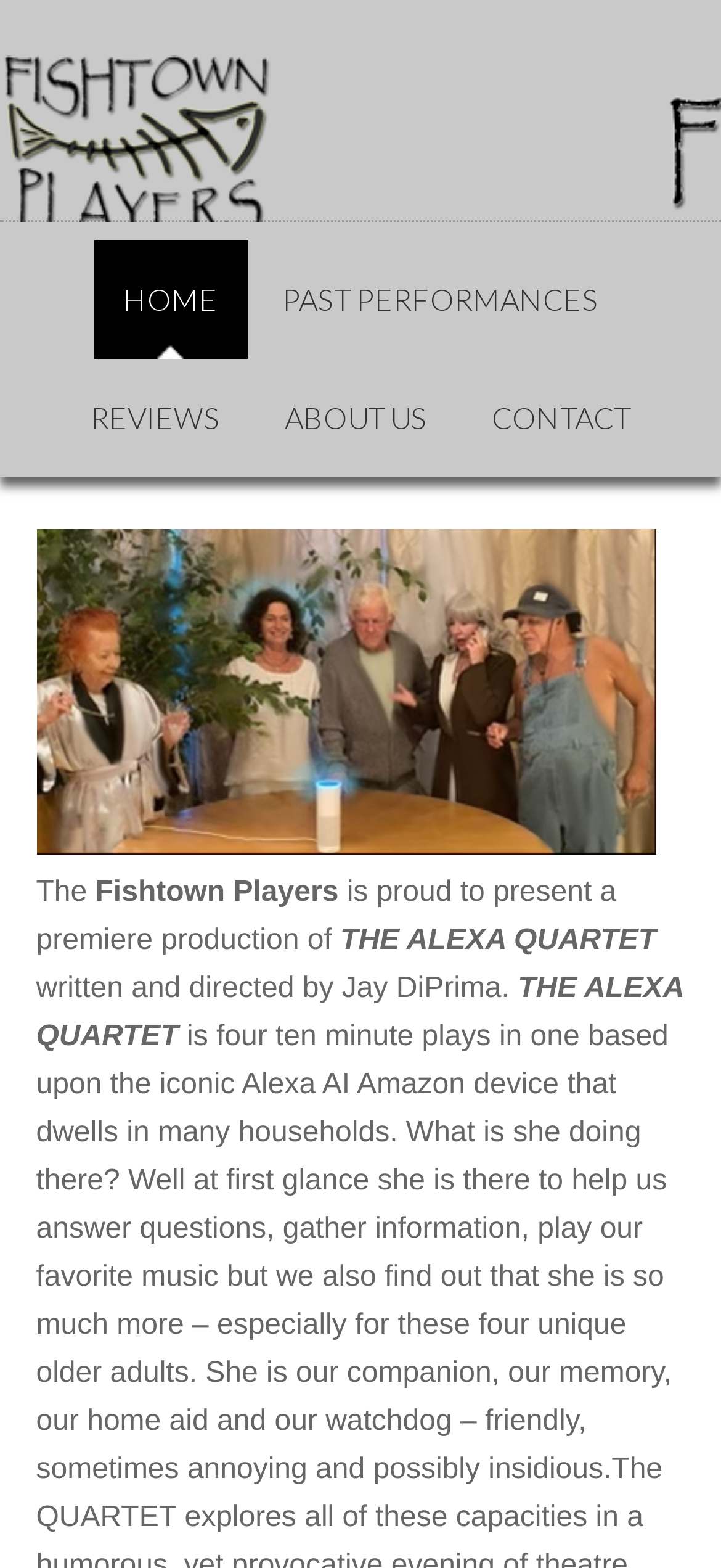What is the type of the element below the navigation links?
Look at the screenshot and respond with one word or a short phrase.

figure